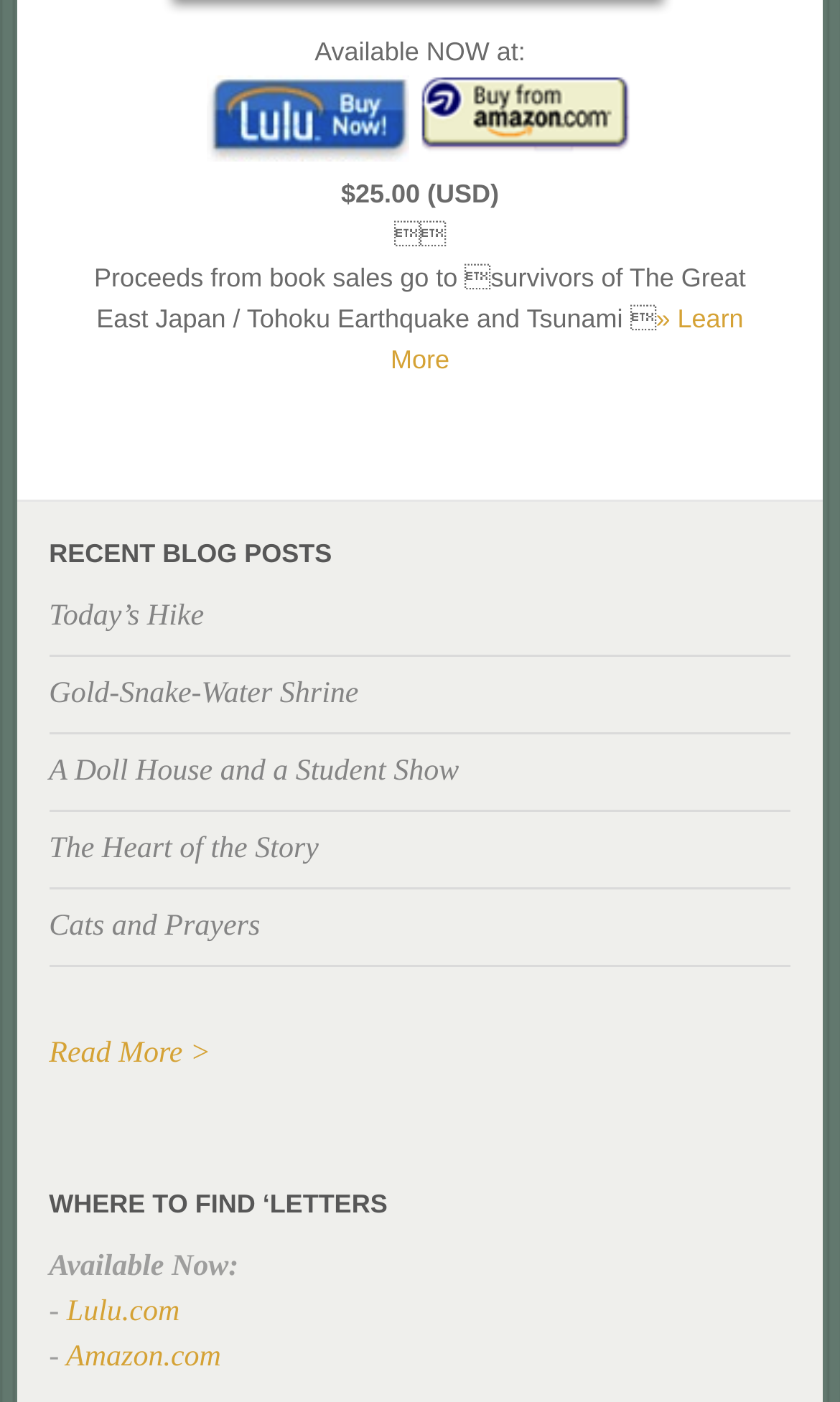Identify the bounding box of the UI component described as: "Today’s Hike".

[0.058, 0.429, 0.243, 0.452]